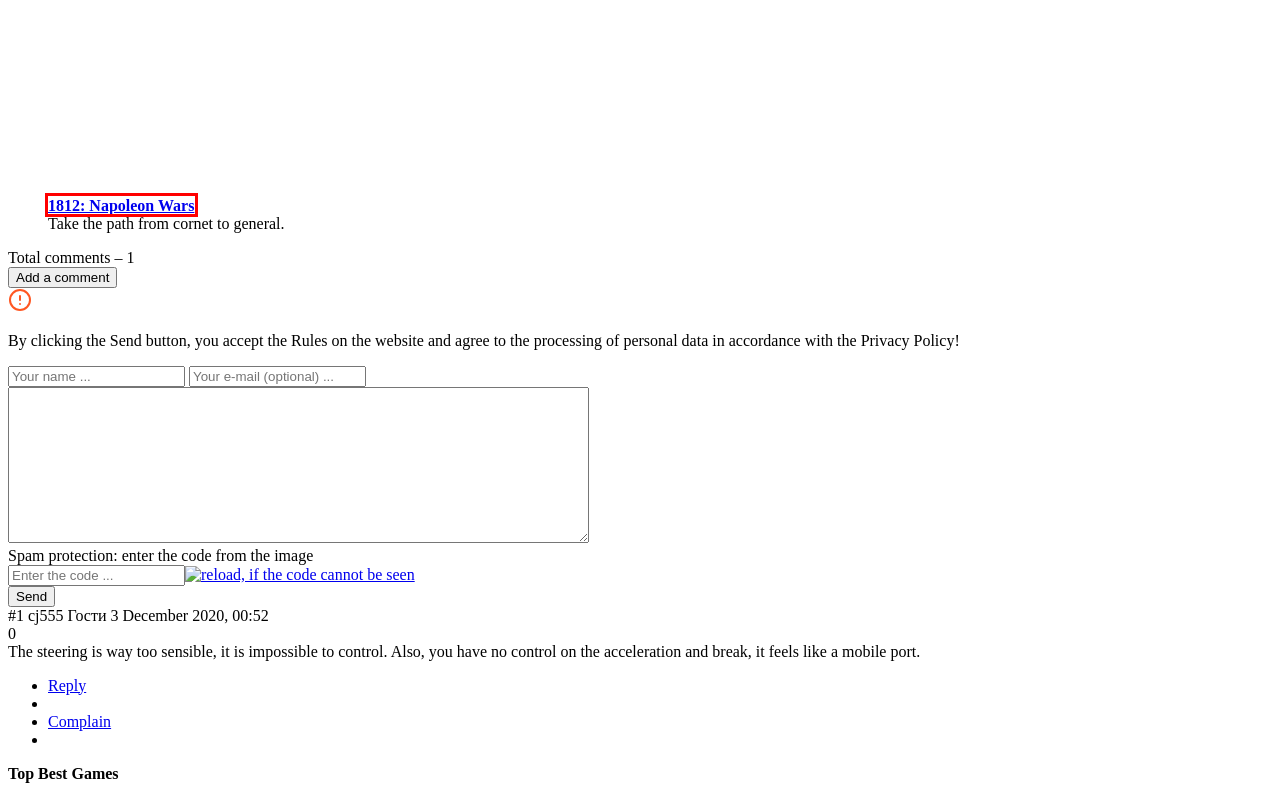You have a screenshot of a webpage with a red bounding box around an element. Choose the best matching webpage description that would appear after clicking the highlighted element. Here are the candidates:
A. Восстановление пароля » ky-ky.net
B. Ой, Капча!
C. Antisquad | Download & Play the Game for Free
D. Farm Frenzy 3: Ice Age | Download & Play the Game for Free
E. 1812: Napoleon Wars | Download & Play the Game for Free
F. Casual Games | Free to Download & Play
G. Farm Frenzy 3: Madagascar | Download & Play the Game for Free
H. 12 Labours of Hercules IX: A Hero's Moonwalk | Download & Play the Game for Free

E